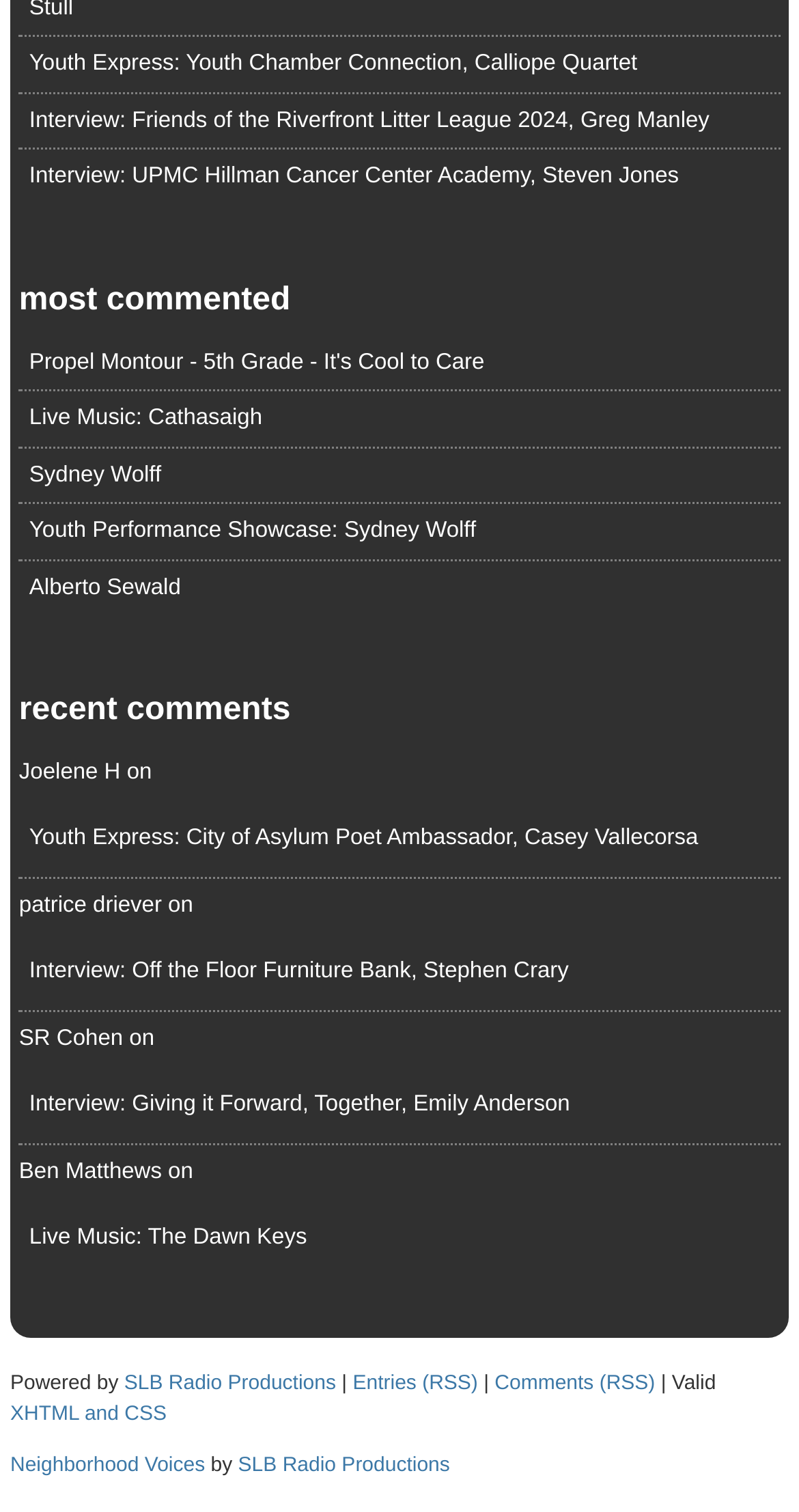Analyze the image and deliver a detailed answer to the question: Who commented on the 'Youth Express: City of Asylum Poet Ambassador, Casey Vallecorsa' post?

The StaticText element with the text 'Joelene H' is located near the link 'Youth Express: City of Asylum Poet Ambassador, Casey Vallecorsa', suggesting that Joelene H commented on this post.